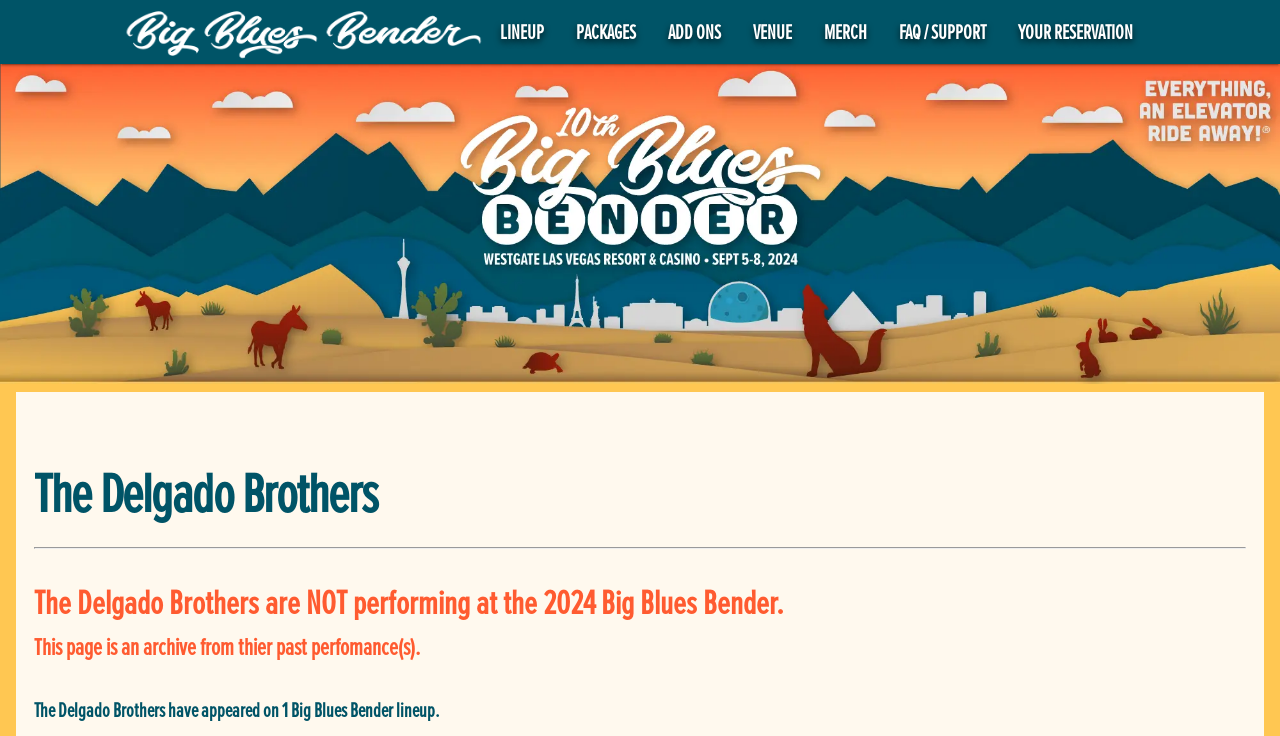Find the bounding box coordinates for the HTML element described in this sentence: "alt="Deep South Gold Inc."". Provide the coordinates as four float numbers between 0 and 1, in the format [left, top, right, bottom].

None